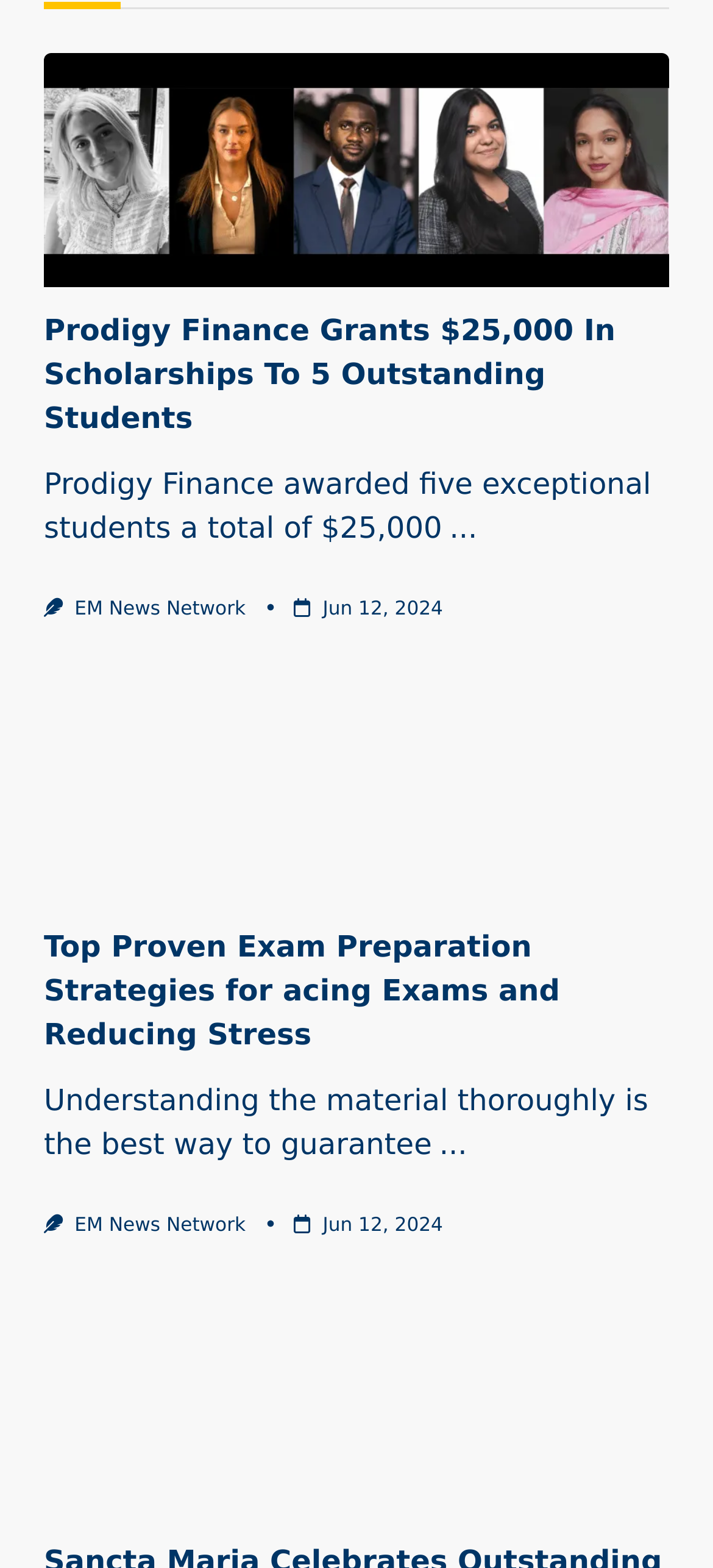Please provide a brief answer to the following inquiry using a single word or phrase:
How many news articles are on this webpage?

3